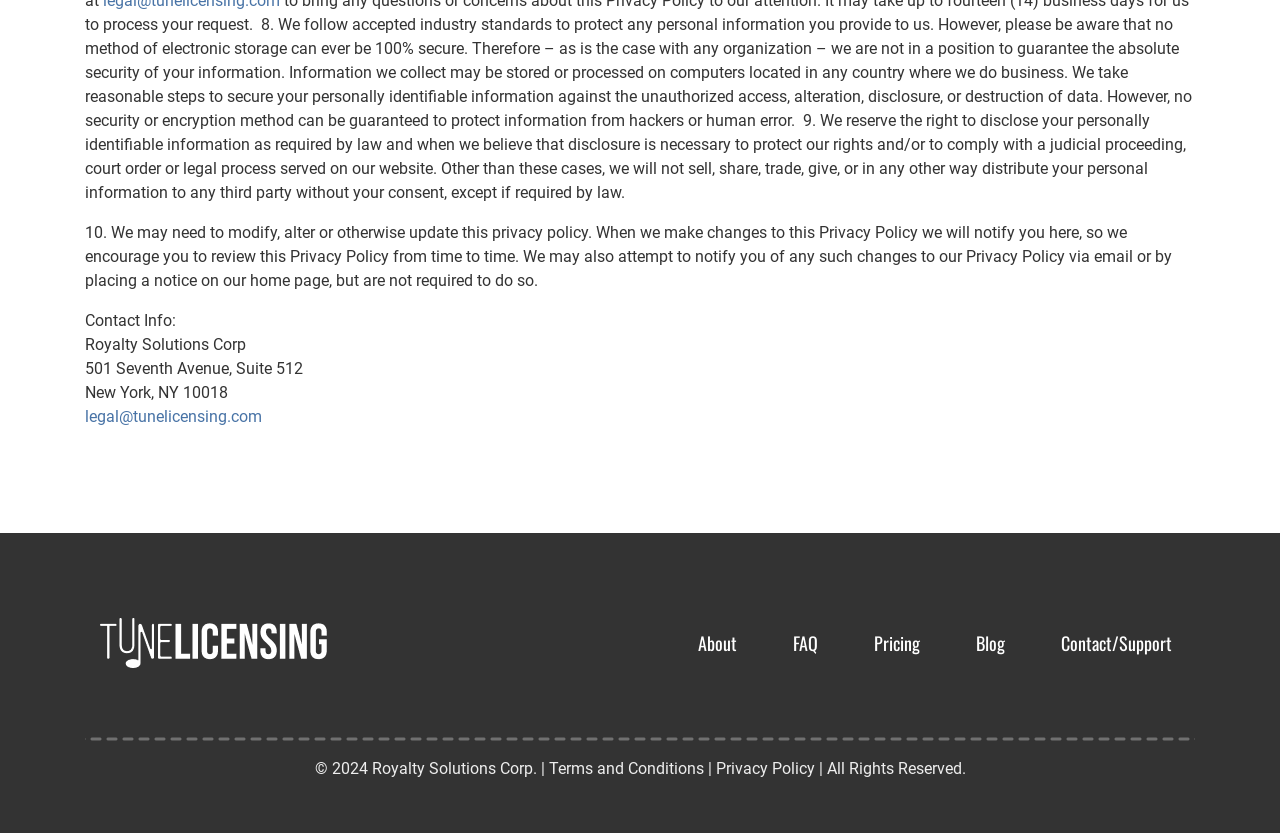Can you specify the bounding box coordinates of the area that needs to be clicked to fulfill the following instruction: "go to About page"?

[0.539, 0.747, 0.582, 0.798]